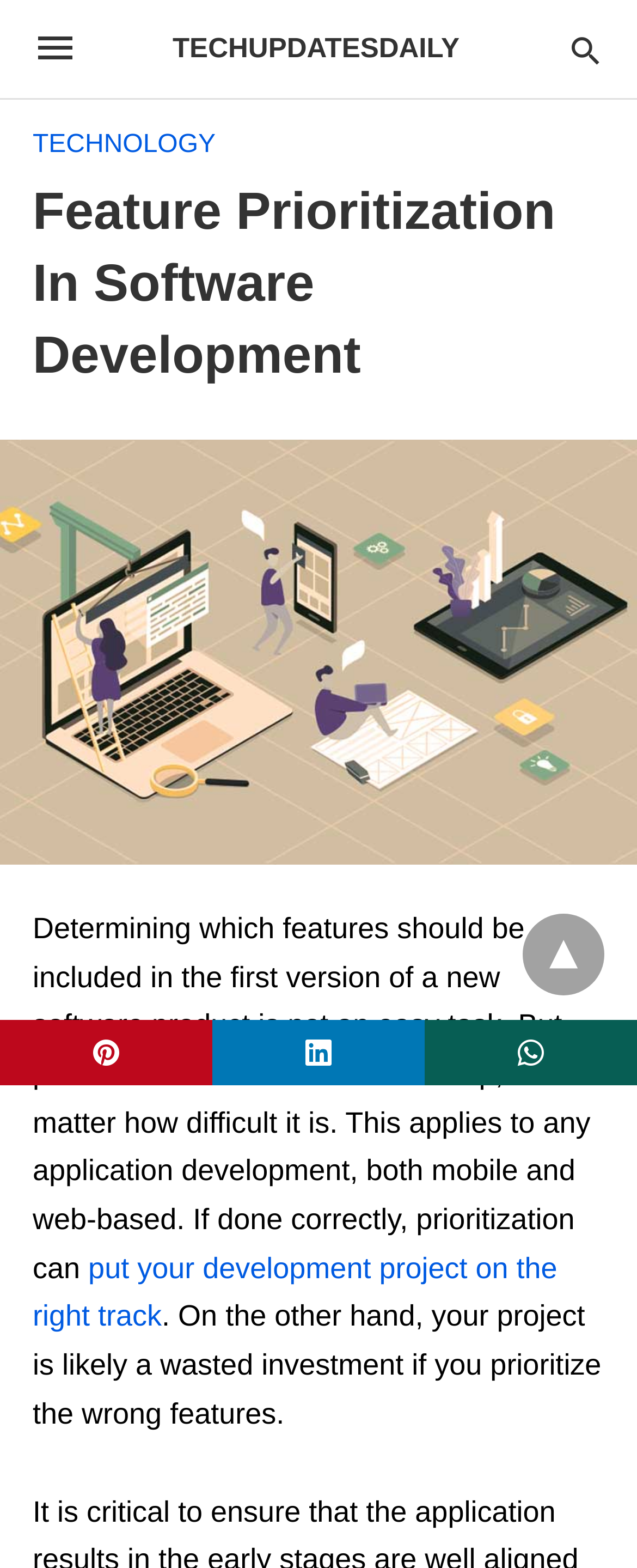How many social media links are present on this webpage?
Please provide a full and detailed response to the question.

There are three social media links present on this webpage, represented by the icons '', '', and ''.